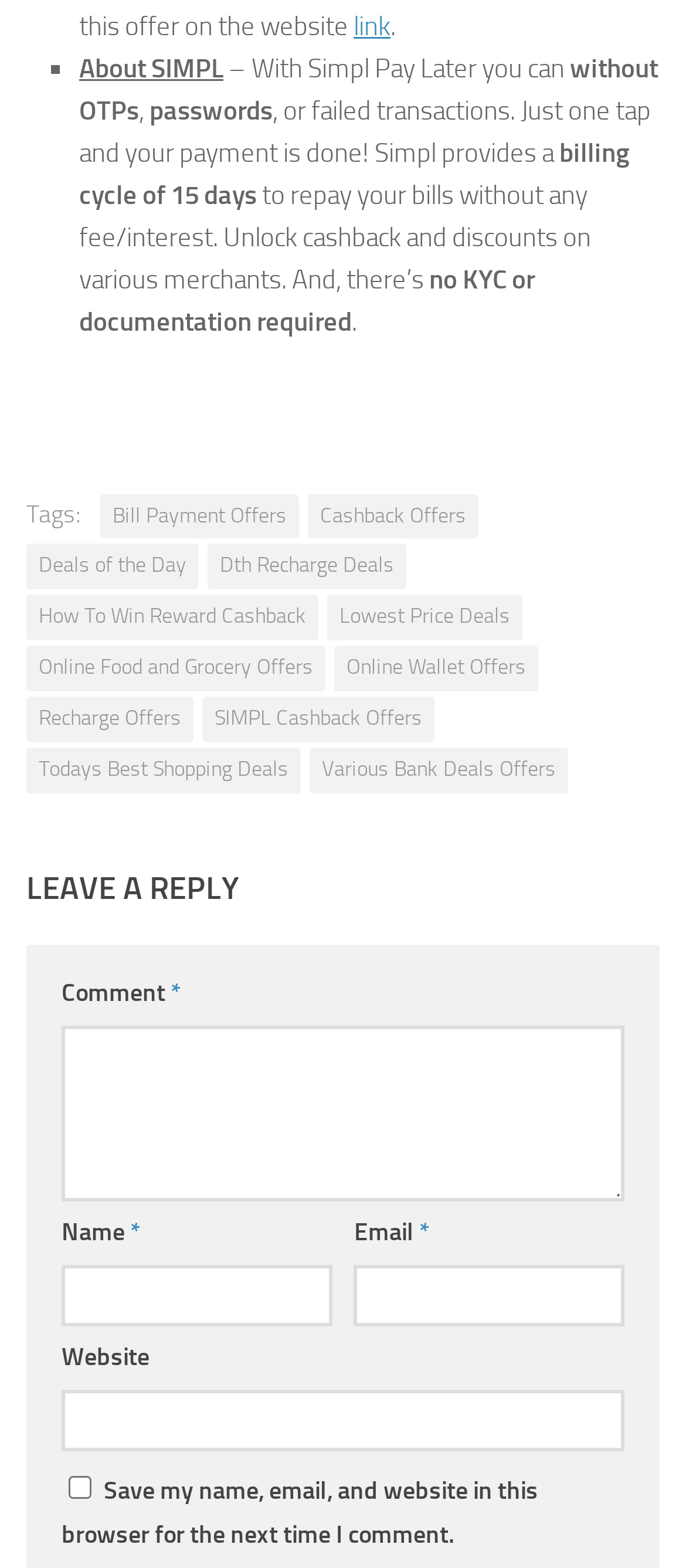Highlight the bounding box coordinates of the element you need to click to perform the following instruction: "Click the TTA Logo."

None